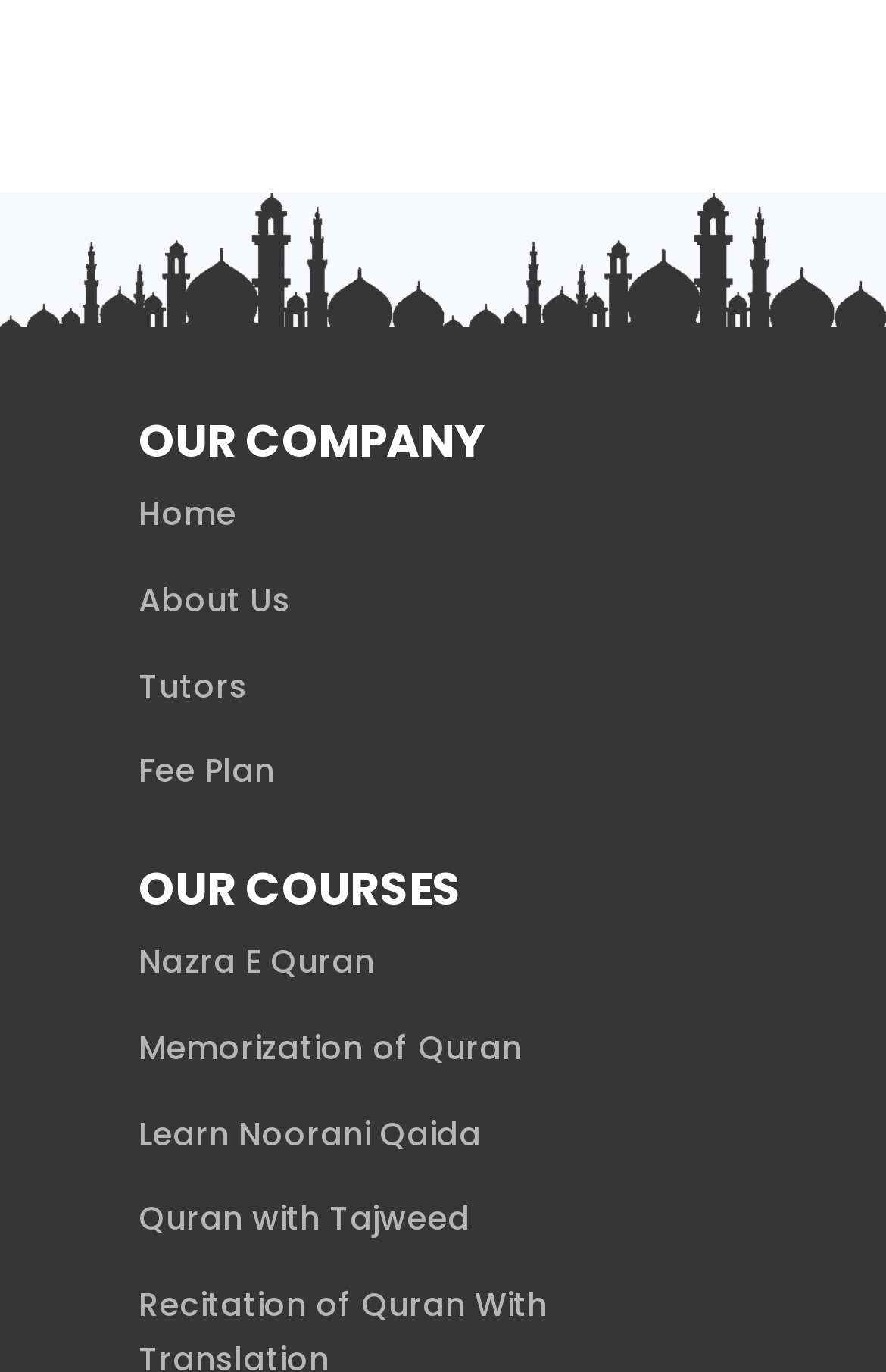Identify the bounding box coordinates of the part that should be clicked to carry out this instruction: "Explore mCard Smart Card".

None